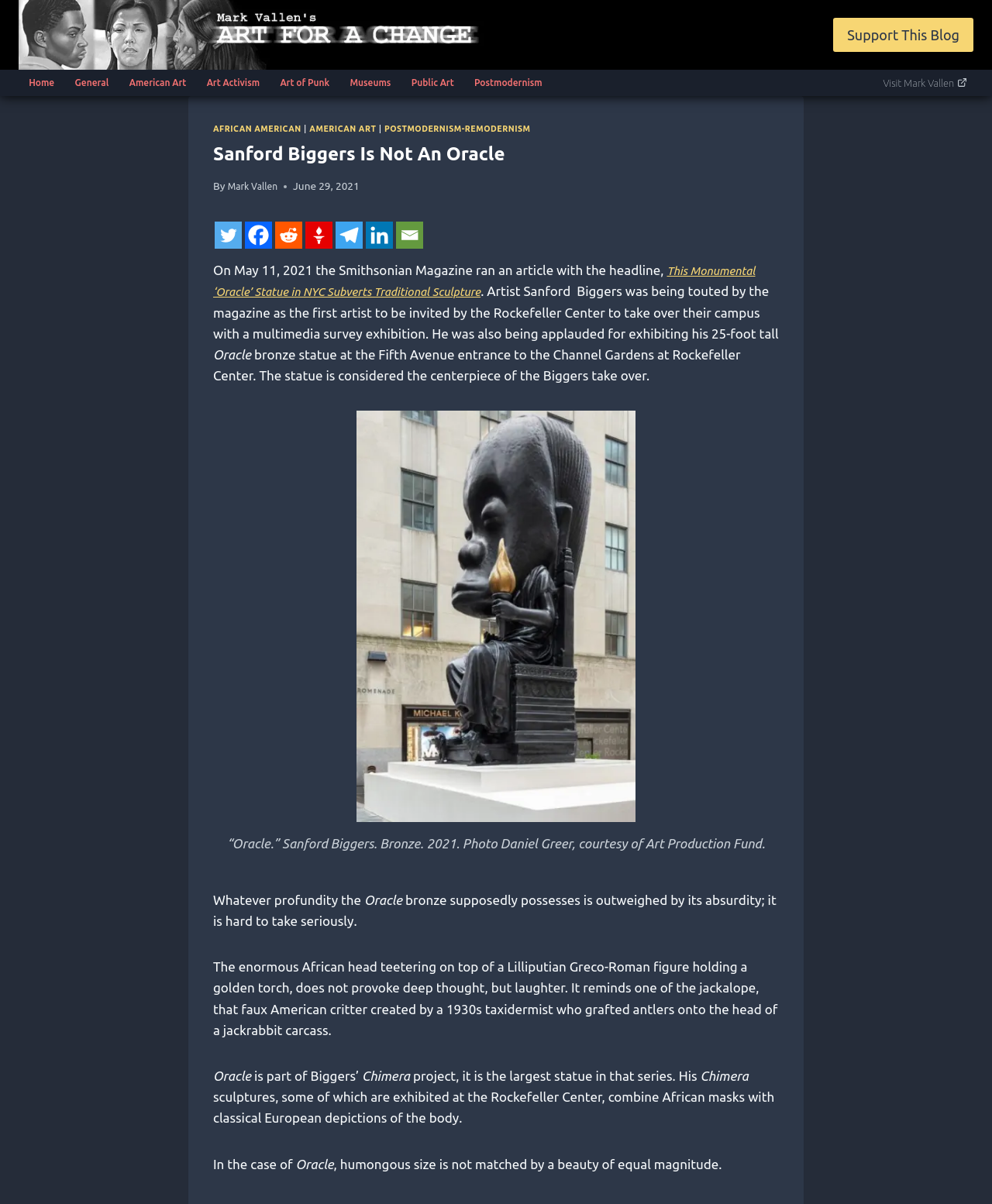Locate the UI element that matches the description Postmodernism in the webpage screenshot. Return the bounding box coordinates in the format (top-left x, top-left y, bottom-right x, bottom-right y), with values ranging from 0 to 1.

[0.468, 0.059, 0.557, 0.079]